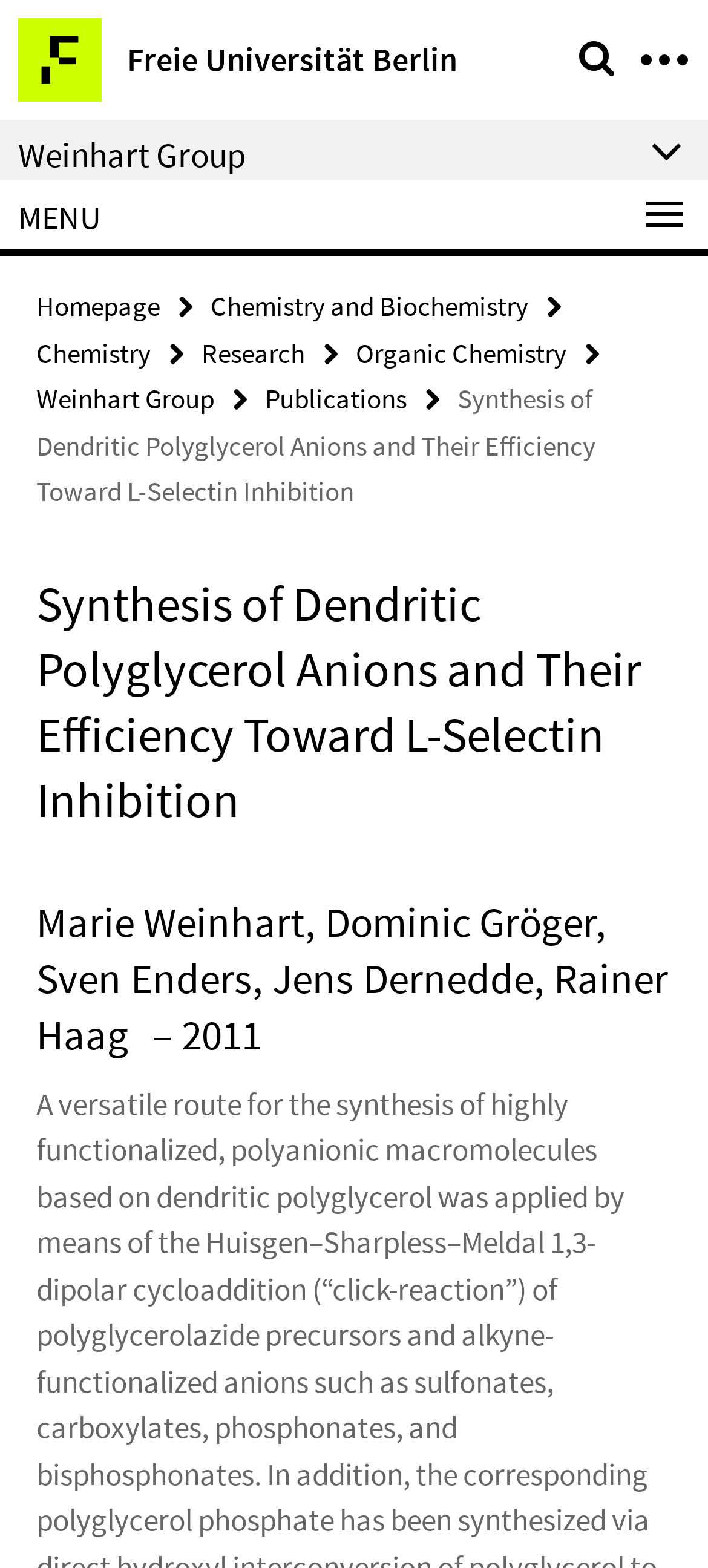Point out the bounding box coordinates of the section to click in order to follow this instruction: "open Chemistry and Biochemistry page".

[0.297, 0.184, 0.746, 0.206]